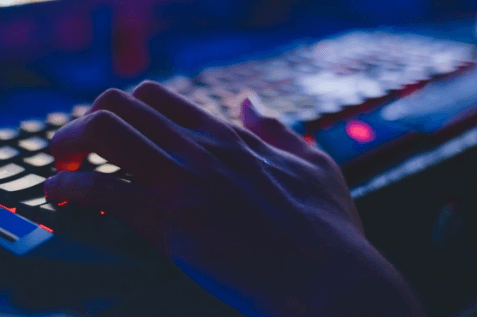Explain the image with as much detail as possible.

The image captures a close-up view of a person's hand poised over a computer keyboard, illuminated by the soft glow of colorful backlighting. The scene is bathed in ambient blue light, creating a cool, tech-inspired atmosphere. The fingers are gracefully positioned, suggesting a moment of concentration or action, possibly in the midst of gaming or coding. This visual underscores the impact of modern technology and gaming, reflecting the integration of advanced devices and innovative interfaces in everyday activities, particularly in the context of gaming development, as highlighted in the accompanying article titled "5 Technologies that are Used in Gaming Development." The image effectively conveys the excitement and engagement that come with using cutting-edge technology to enhance user experiences.